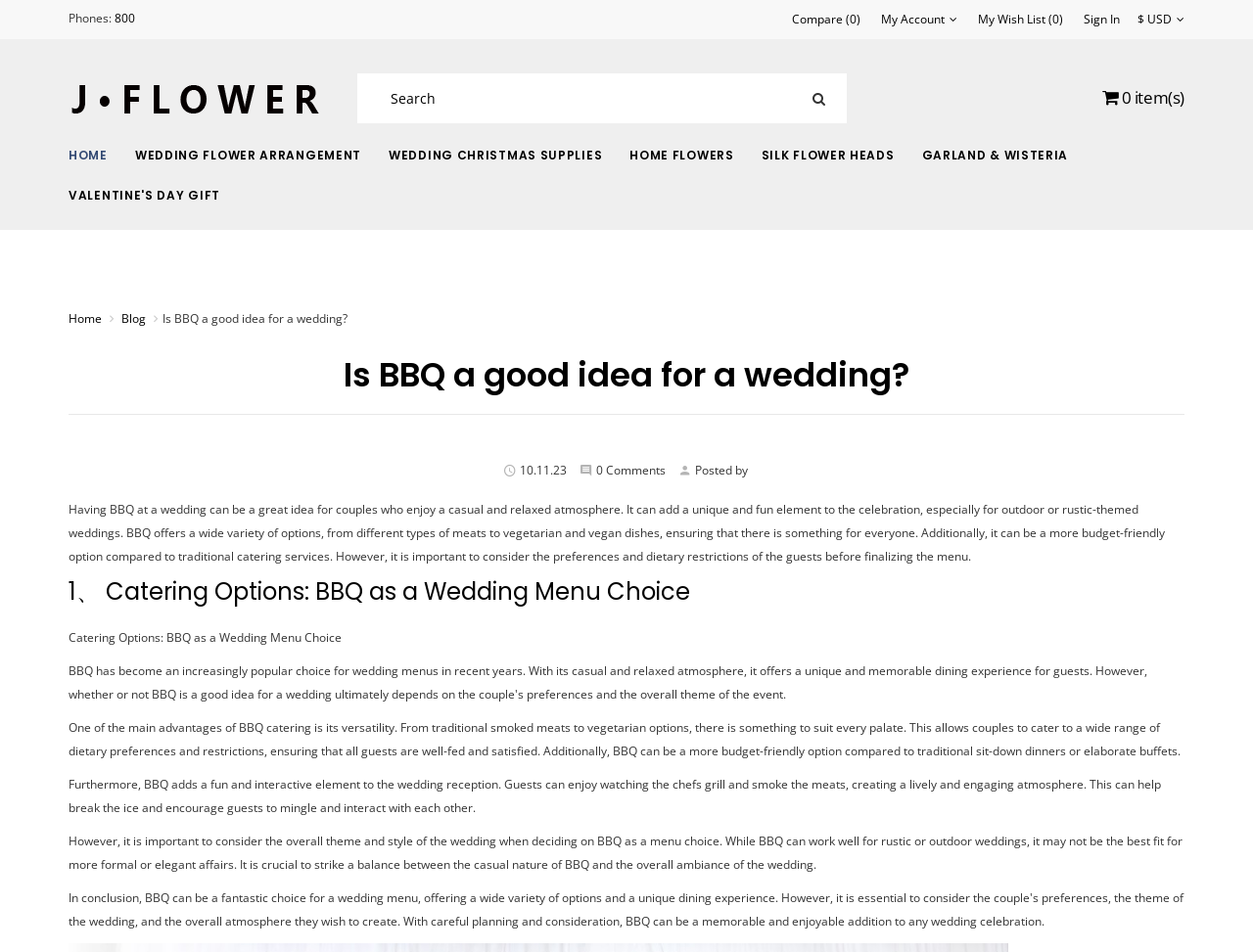Provide a one-word or brief phrase answer to the question:
What can guests do while watching the chefs grill and smoke meats?

Mingle and interact